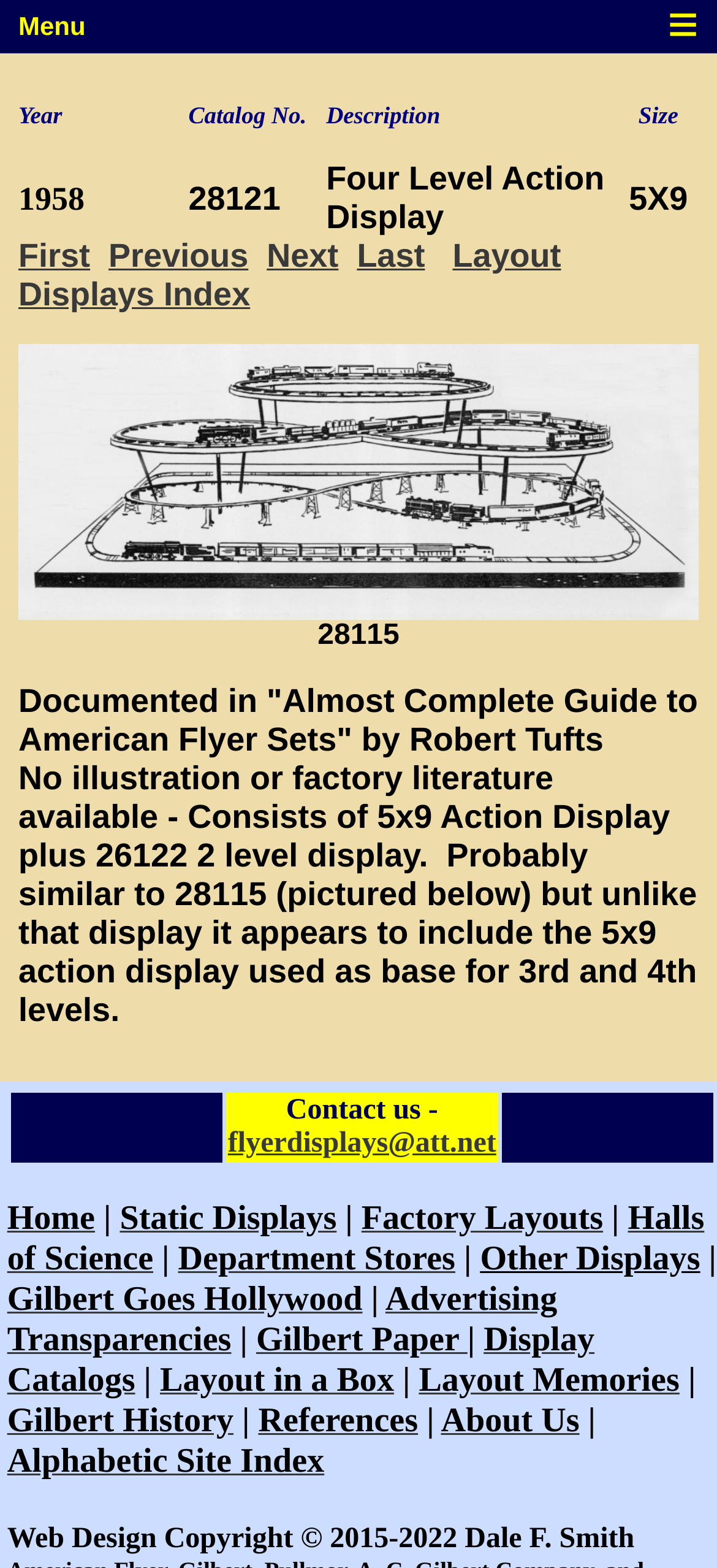Can you find the bounding box coordinates of the area I should click to execute the following instruction: "View the image of 28115"?

[0.026, 0.219, 0.974, 0.395]